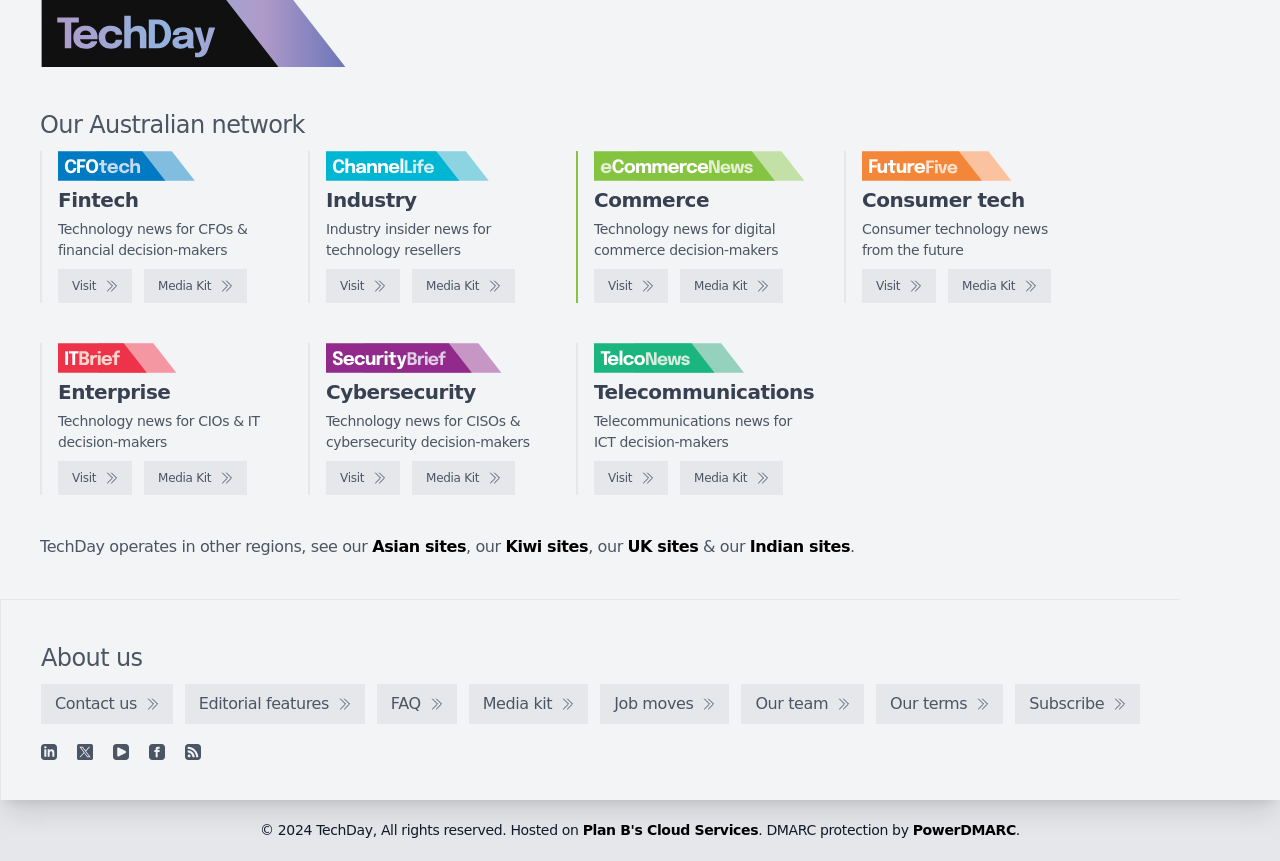What is the name of the first logo on the webpage?
Ensure your answer is thorough and detailed.

The first logo on the webpage is CFOtech, which is an image element with the text 'CFOtech logo' and has a bounding box coordinate of [0.045, 0.175, 0.209, 0.21].